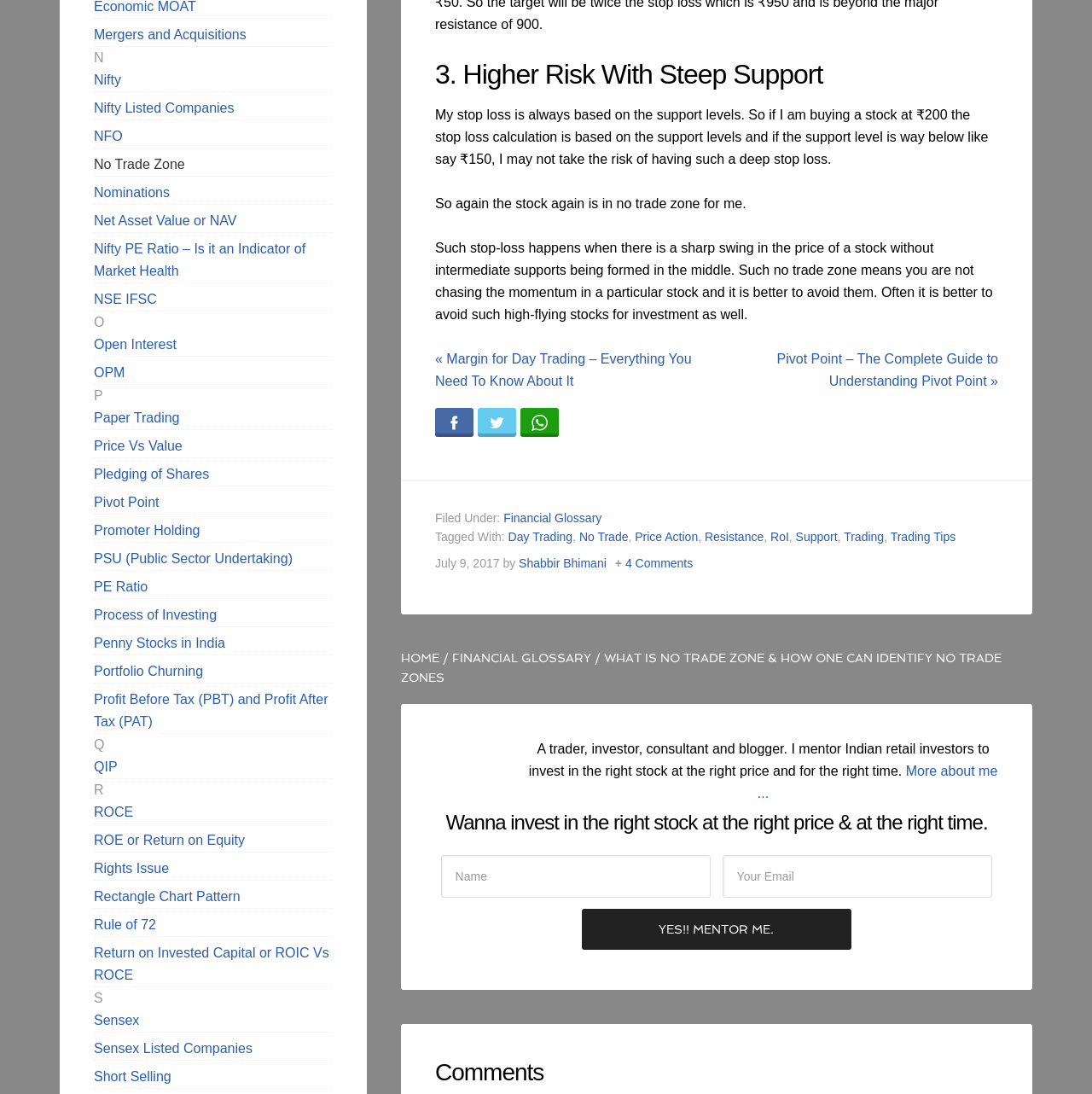Locate the UI element that matches the description Trading in the webpage screenshot. Return the bounding box coordinates in the format (top-left x, top-left y, bottom-right x, bottom-right y), with values ranging from 0 to 1.

[0.773, 0.485, 0.809, 0.497]